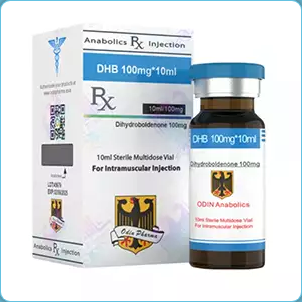Explain in detail what you see in the image.

The image features a product called "DHB 100mg/10ml," a vial of Dihydroboldenone, presented alongside its packaging. The vial is labeled prominently with dosage information, indicating it contains 10ml with a concentration of 100mg per milliliter. The packaging box also features the brand name "ODIN Anabolics" and contains a German emblem, suggestive of the product's branding. 

This injectable steroid is intended for intramuscular use and is commonly utilized for performance enhancement and bodybuilding purposes. The overall design is sleek, aiming to convey professionalism and quality associated with pharmaceutical products.